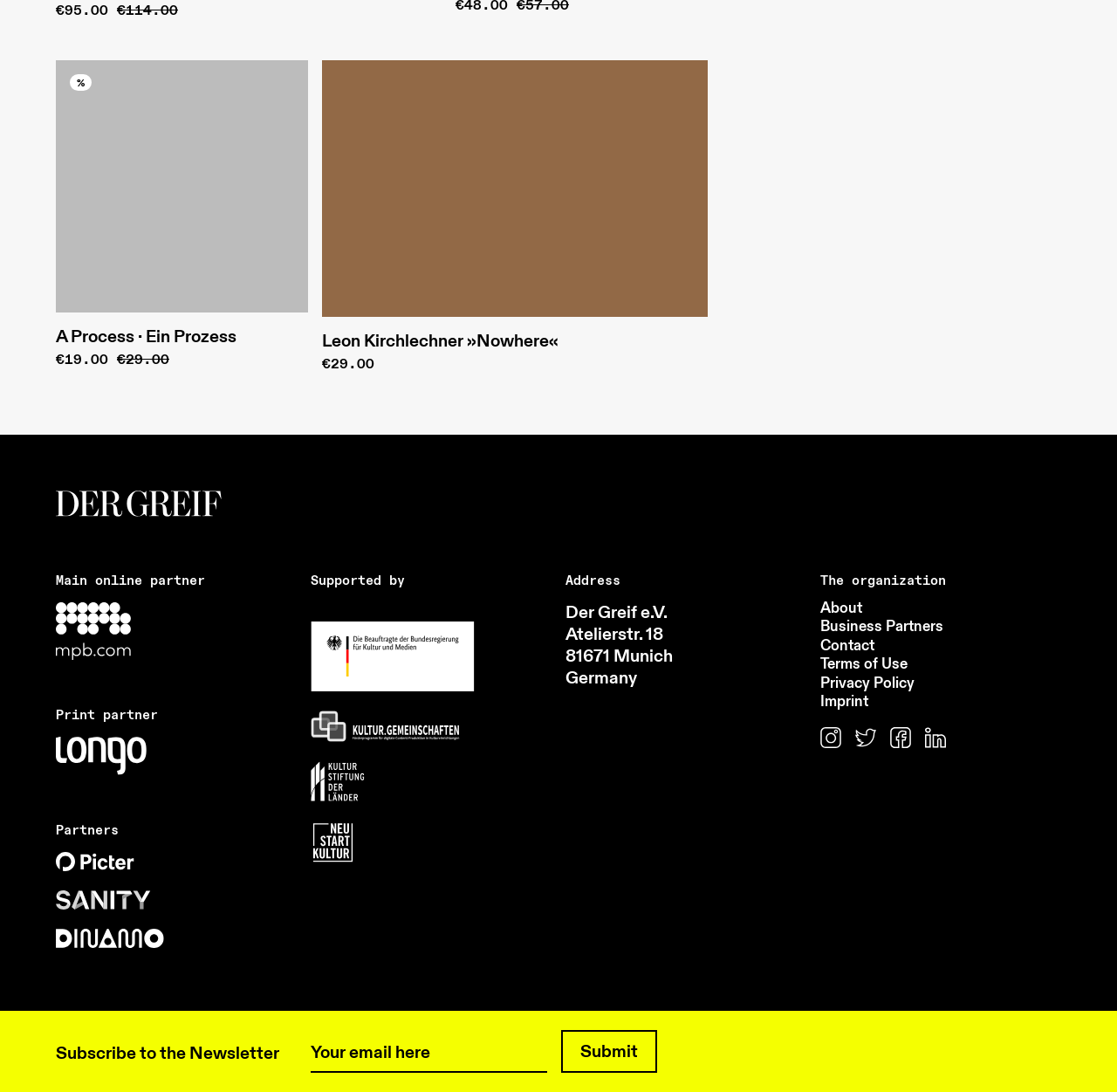Provide the bounding box coordinates of the section that needs to be clicked to accomplish the following instruction: "Subscribe to the Newsletter."

[0.05, 0.954, 0.25, 0.975]